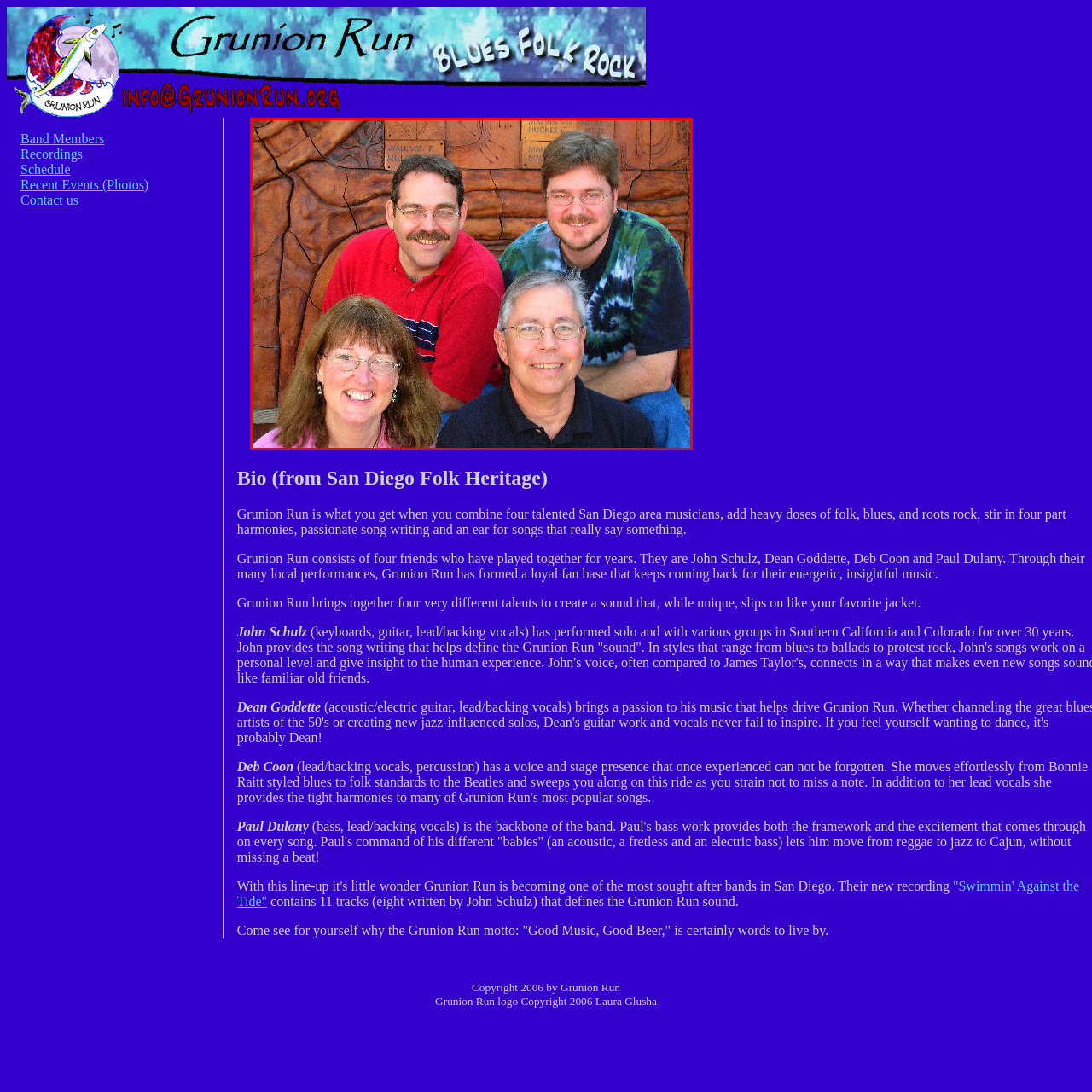Describe in detail the elements and actions shown in the image within the red-bordered area.

This image features the band members of Grunion Run, capturing a moment that reflects their camaraderie and musical synergy. The four musicians are posed together, smiling, with the vibrant colors of their clothing contributing to a lively and approachable atmosphere. The backdrop showcases textured artworks or engravings that hint at their artistic influences and connection to the San Diego music scene. Grunion Run draws on a diverse mix of styles, including folk, blues, and roots rock, and their performances emphasize harmonious vocals and passionate songwriting. This image encapsulates the essence of their collective identity, showcasing not only their friendship but also their dedication to creating music that resonates deeply with their audience.